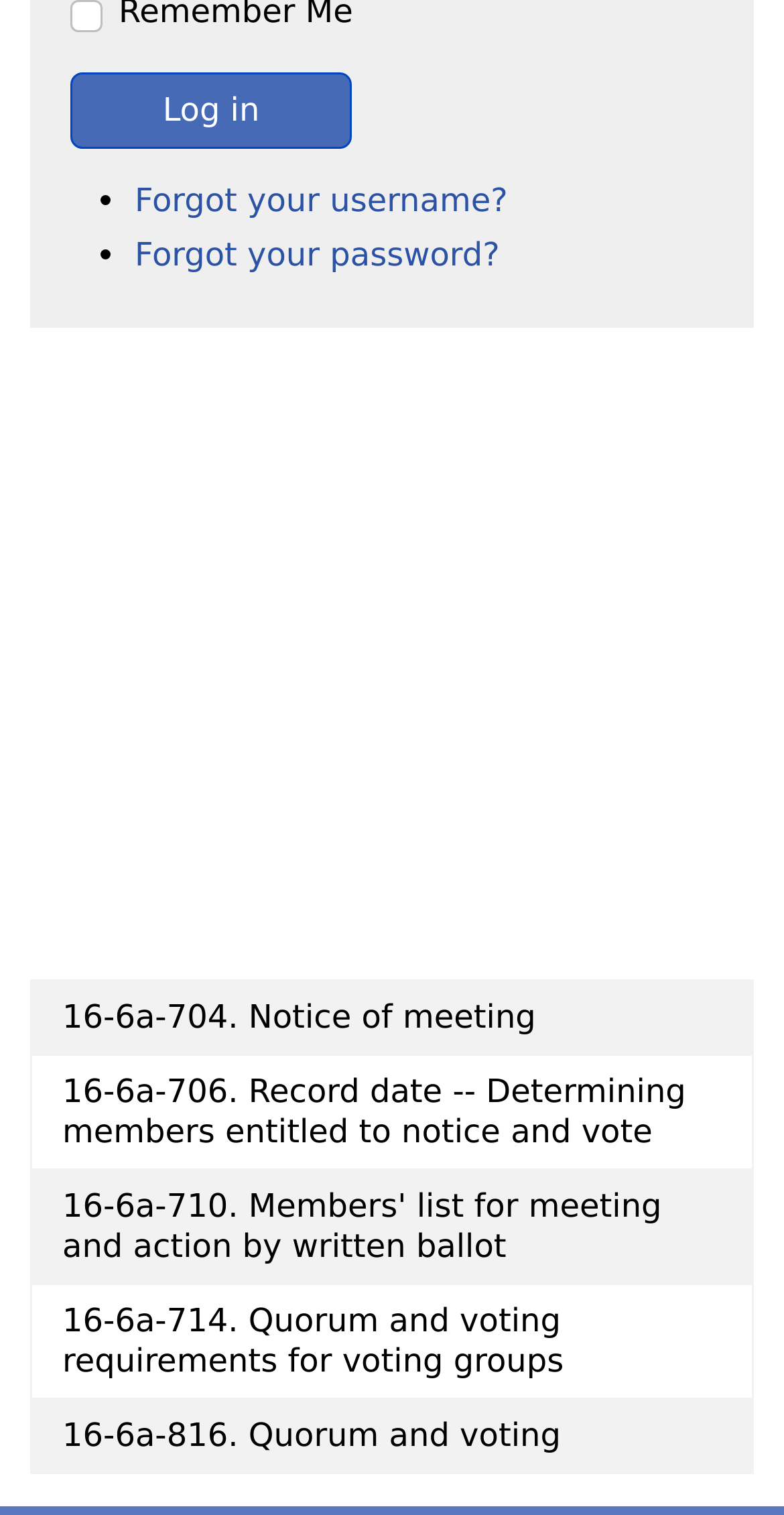Please answer the following question using a single word or phrase: 
How many rows are in the table?

5